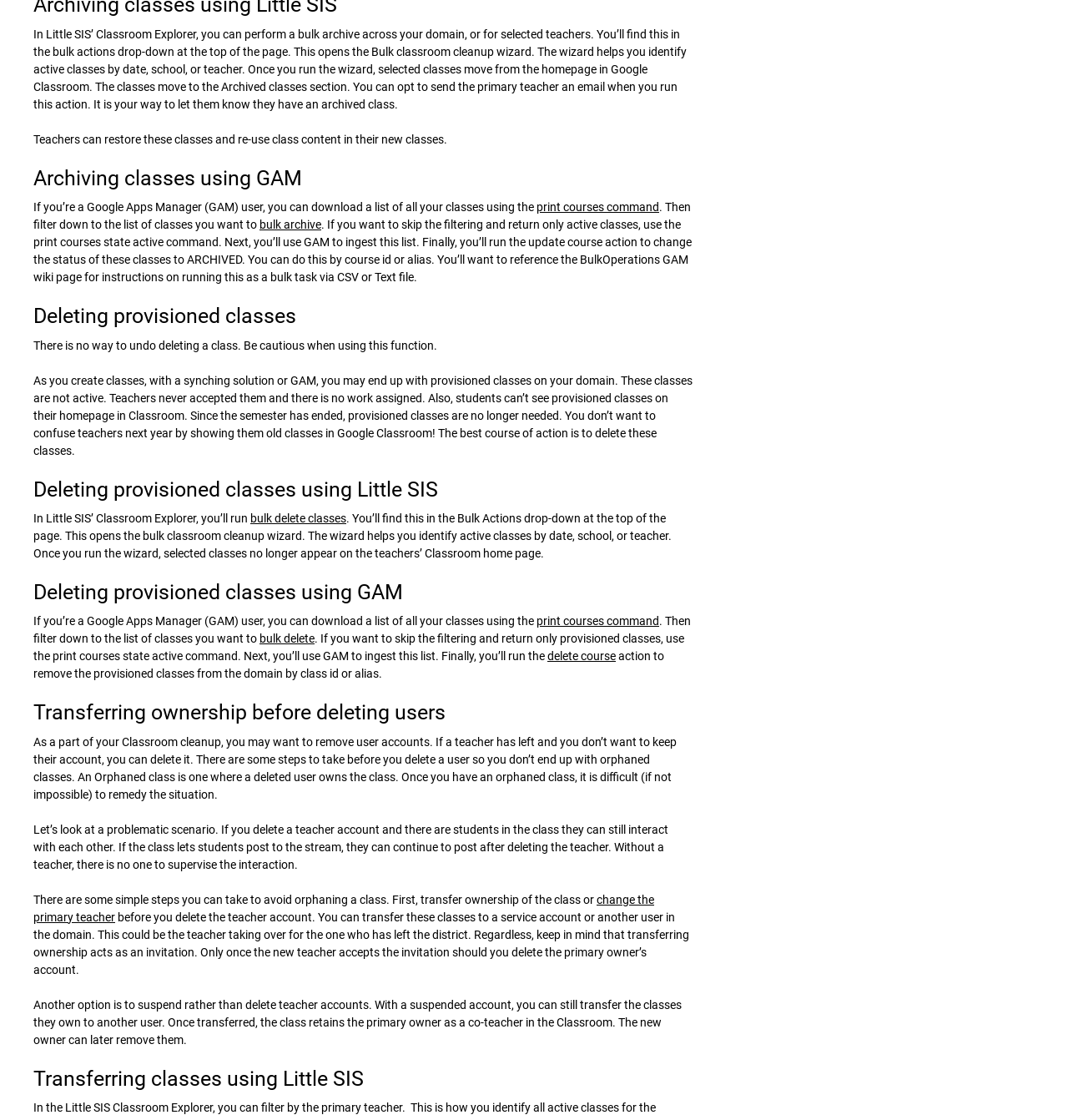Analyze the image and deliver a detailed answer to the question: What is the purpose of the Bulk classroom cleanup wizard?

The Bulk classroom cleanup wizard, accessible in the Bulk Actions drop-down at the top of the page, helps users identify active classes by date, school, or teacher, making it easier to archive or delete them.